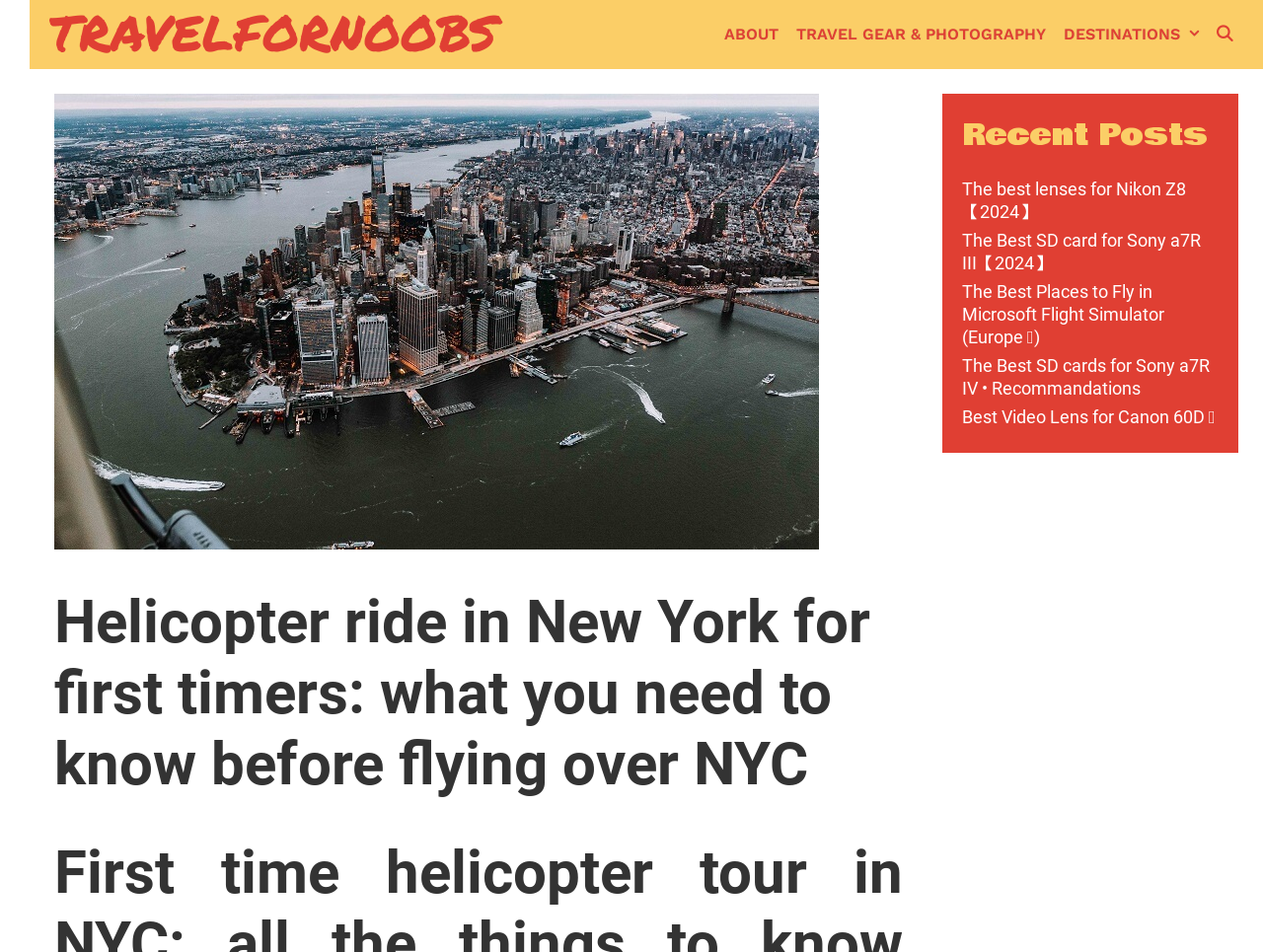Can you find the bounding box coordinates for the element that needs to be clicked to execute this instruction: "Click on ABOUT link"? The coordinates should be given as four float numbers between 0 and 1, i.e., [left, top, right, bottom].

[0.567, 0.0, 0.624, 0.073]